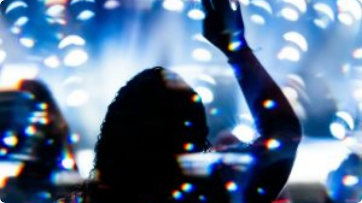What is the likely type of event?
Refer to the screenshot and answer in one word or phrase.

Concert or lively gathering